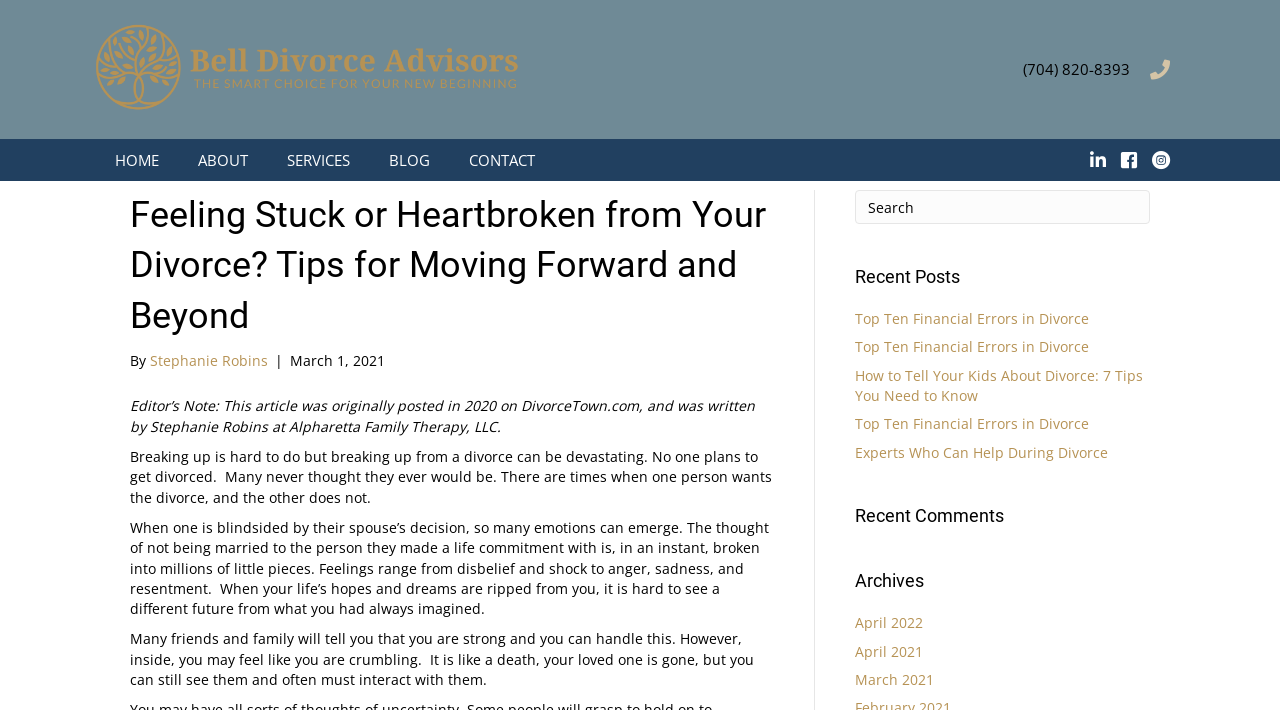Provide a brief response to the question below using one word or phrase:
What is the month of the latest archive?

April 2022